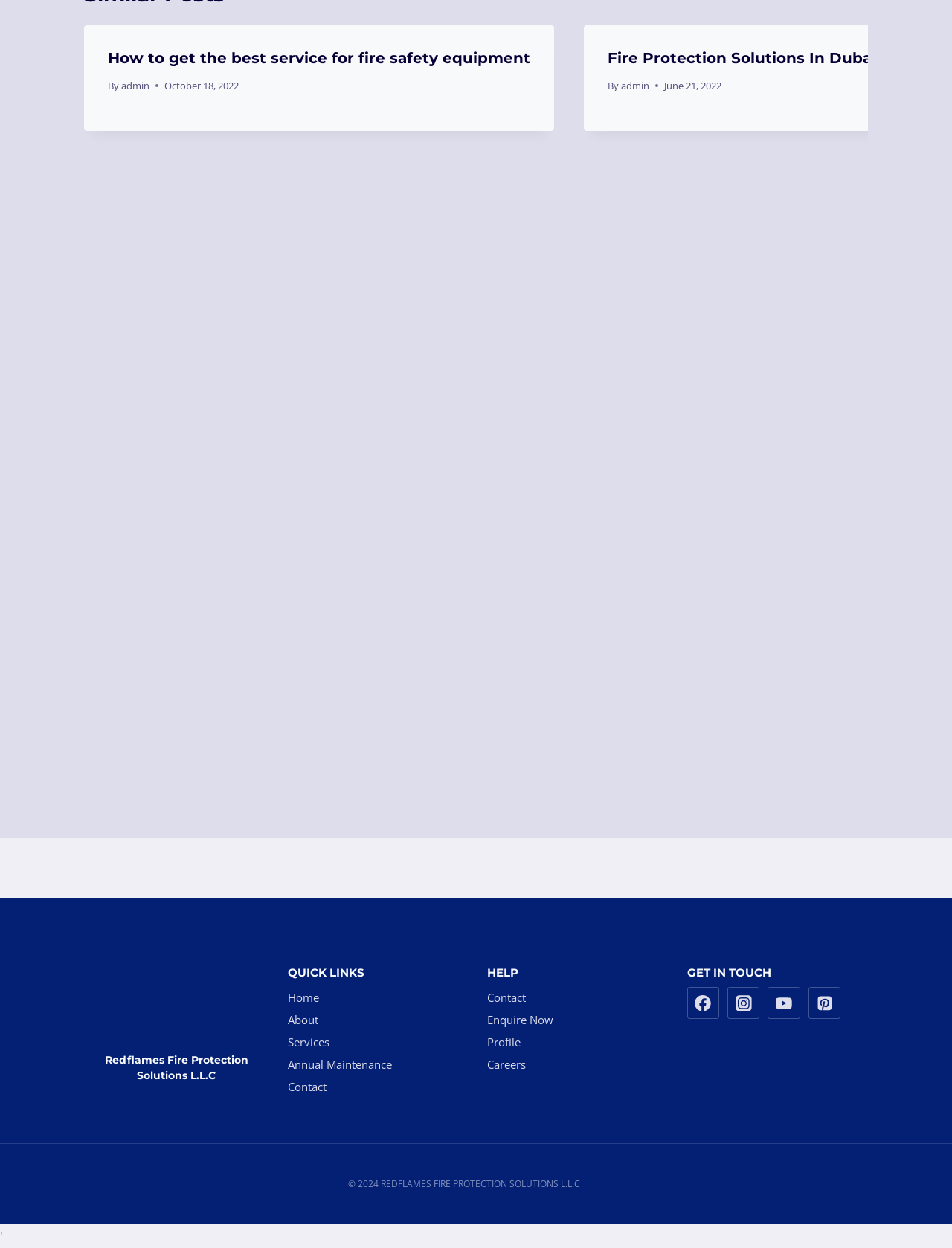What is the title of the first article?
Based on the visual, give a brief answer using one word or a short phrase.

How to get the best service for fire safety equipment